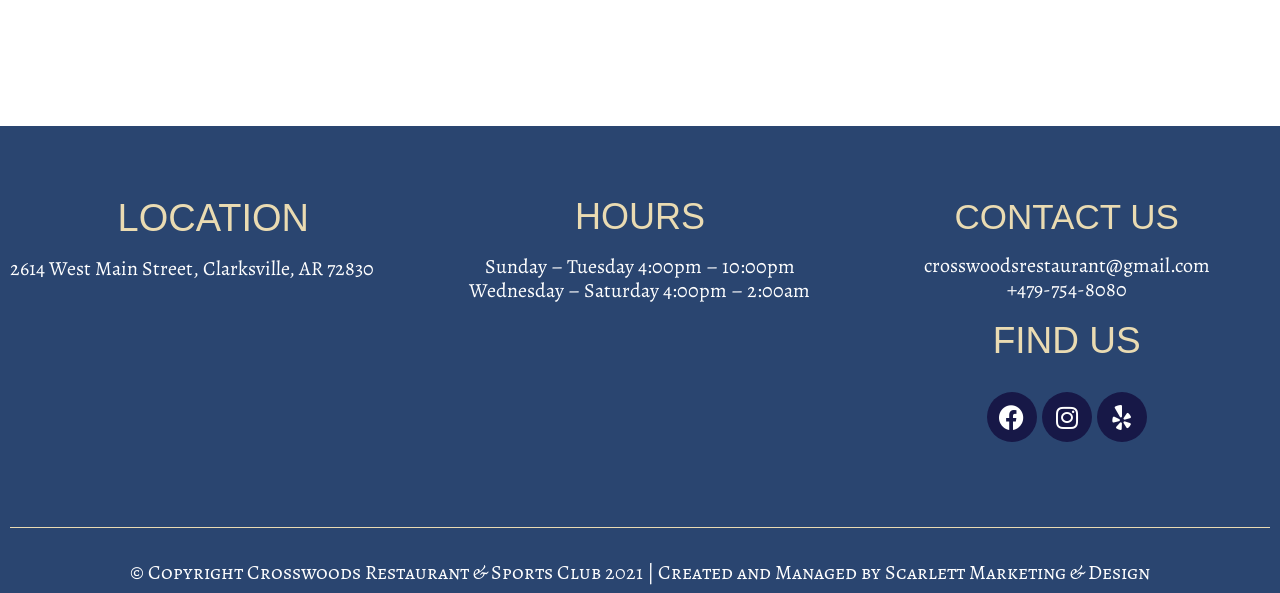What are the hours of operation on Sundays?
Refer to the image and give a detailed answer to the question.

I found the hours of operation by looking at the static text element with the bounding box coordinates [0.379, 0.427, 0.621, 0.472] which contains the hours information for Sundays to Tuesdays.